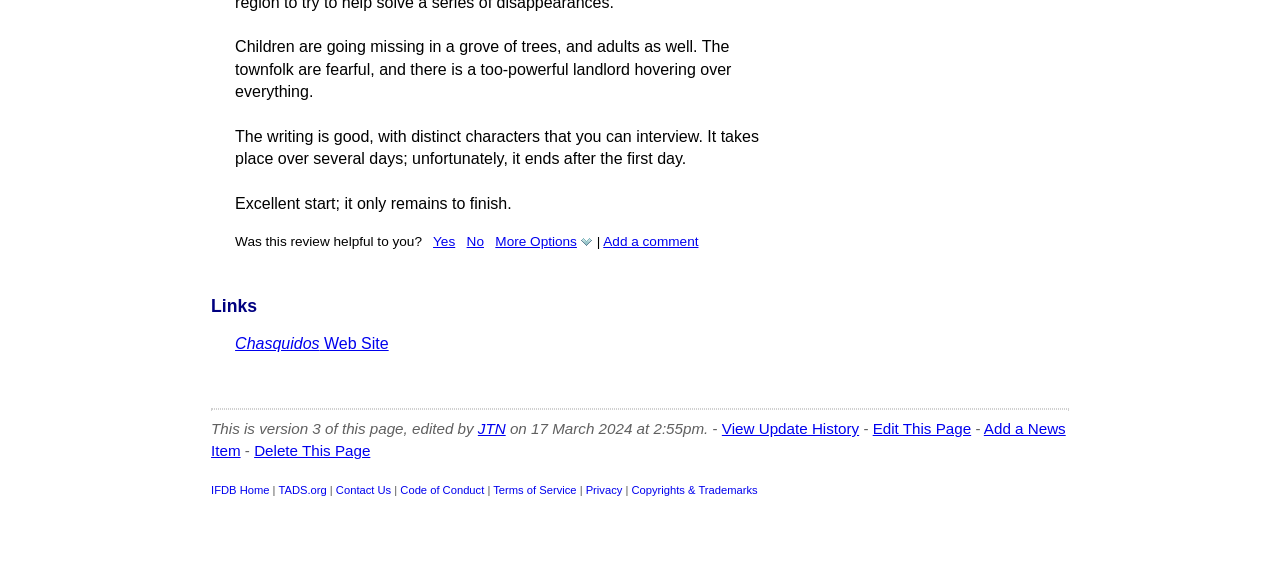How many links are there in the webpage?
By examining the image, provide a one-word or phrase answer.

15